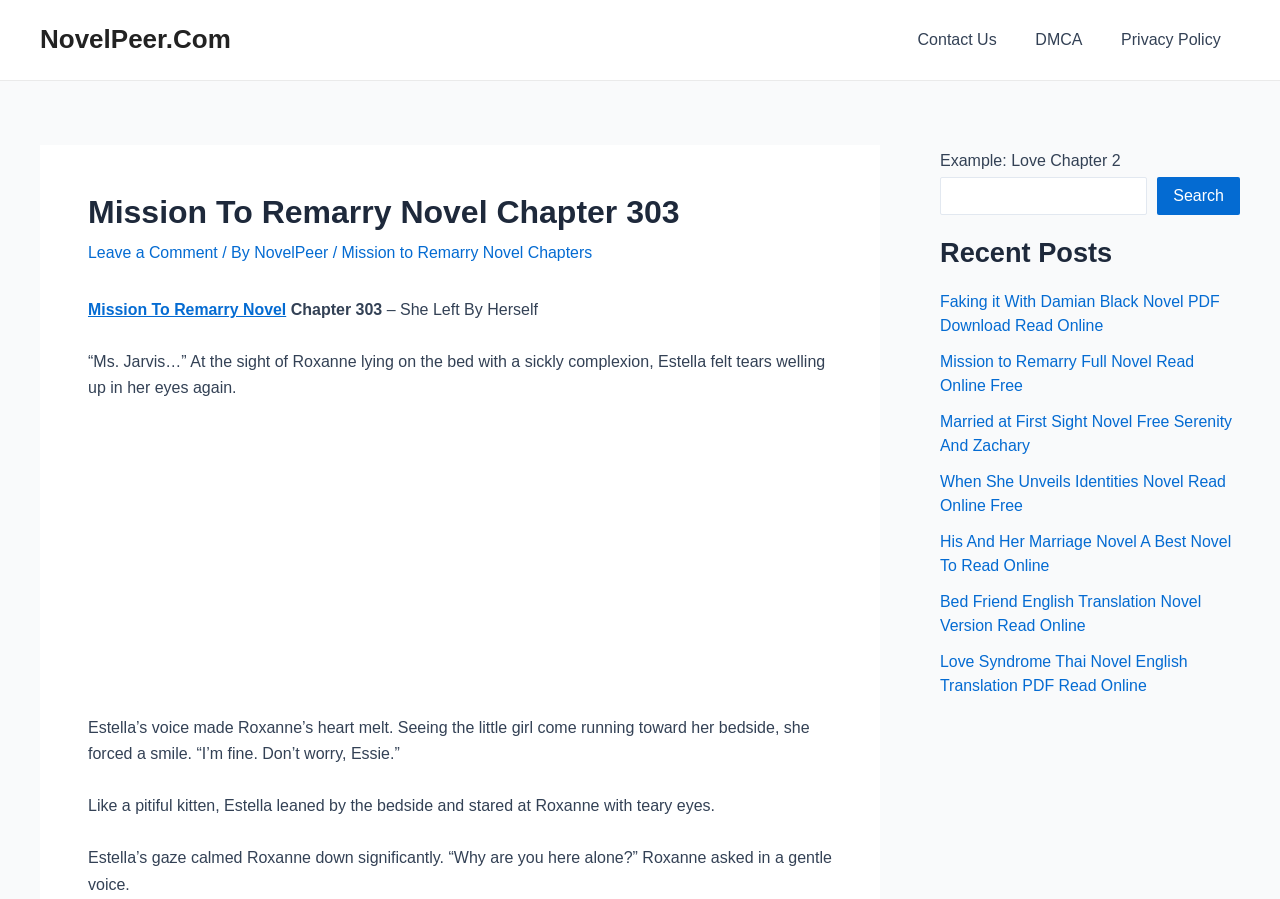Please predict the bounding box coordinates of the element's region where a click is necessary to complete the following instruction: "Check recent posts". The coordinates should be represented by four float numbers between 0 and 1, i.e., [left, top, right, bottom].

[0.734, 0.262, 0.969, 0.301]